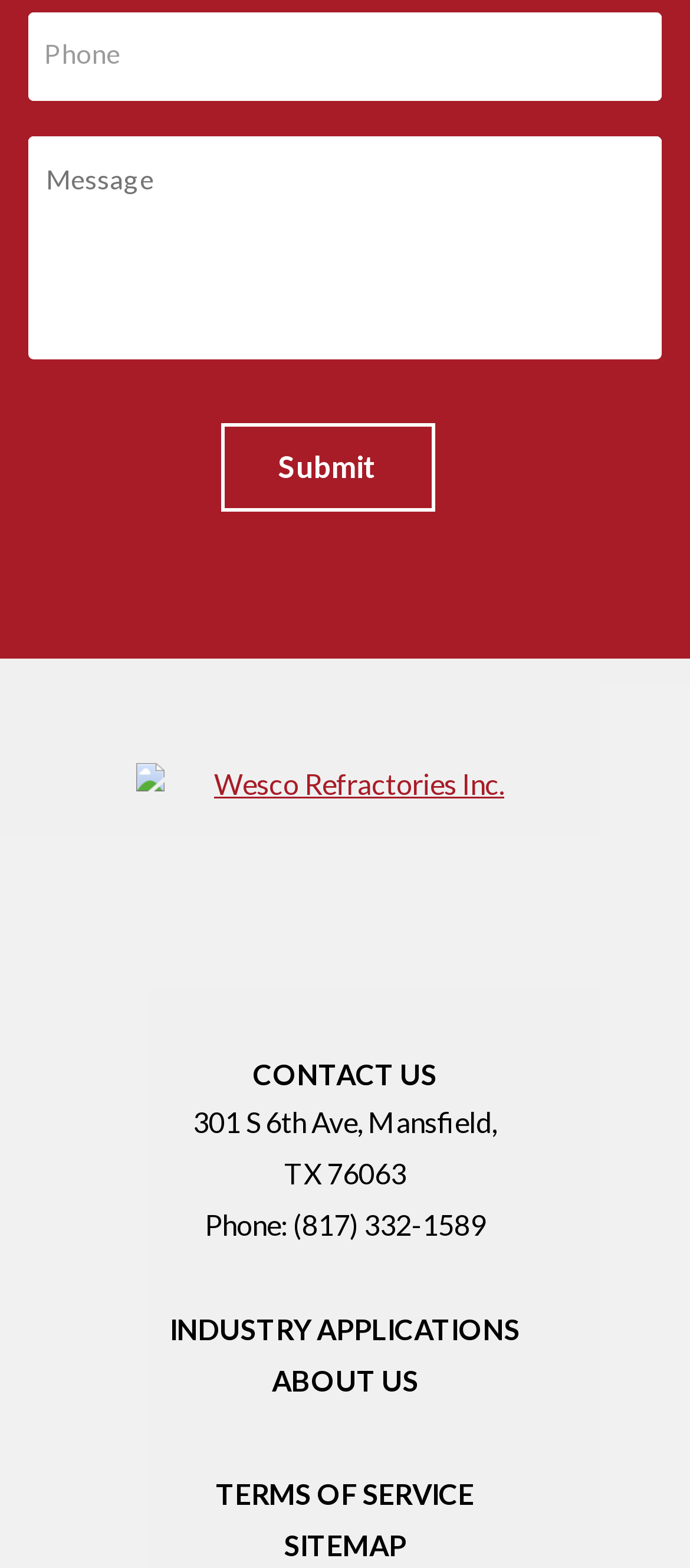Find and indicate the bounding box coordinates of the region you should select to follow the given instruction: "Type a message".

[0.041, 0.087, 0.959, 0.222]